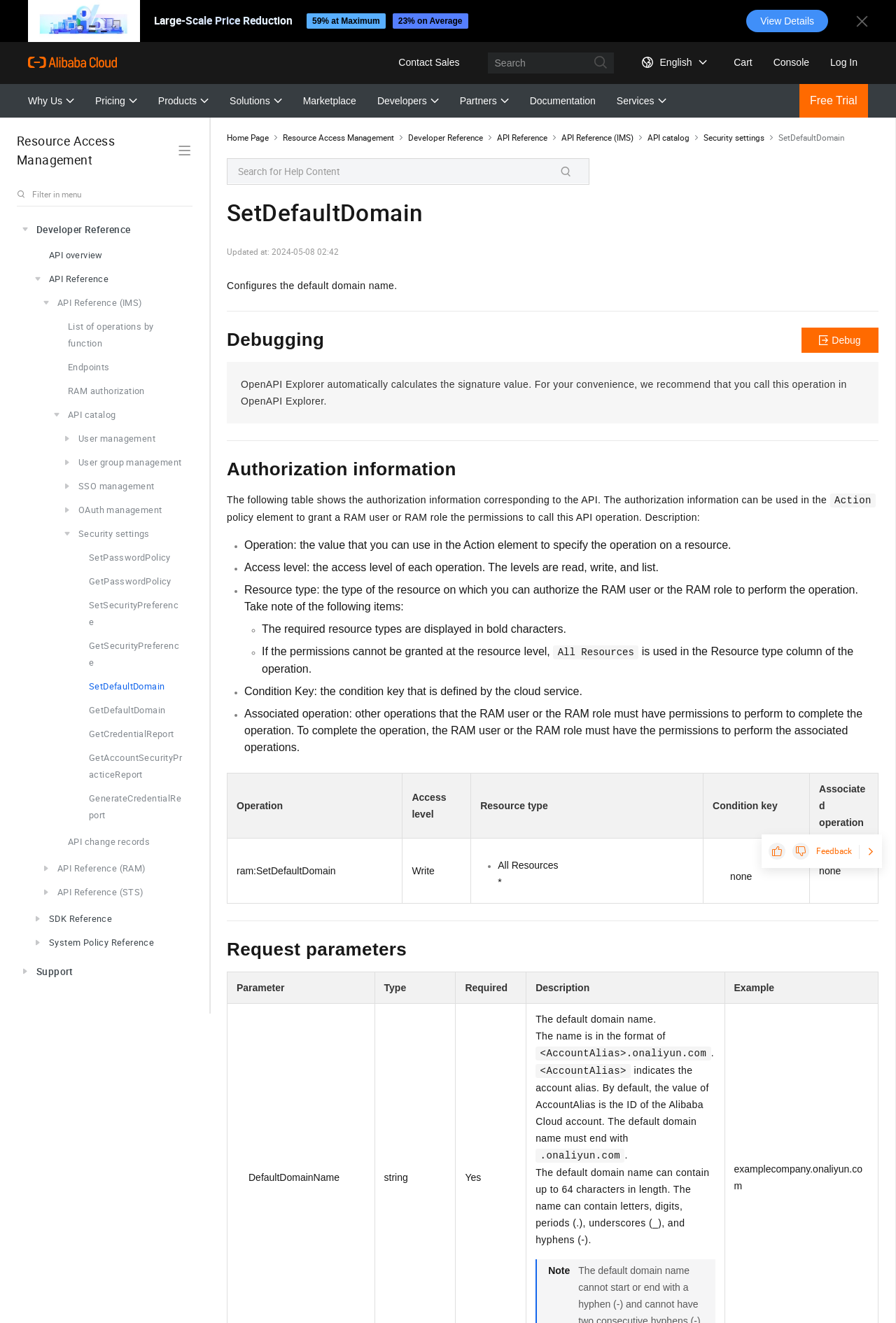Indicate the bounding box coordinates of the clickable region to achieve the following instruction: "Click on the link to learn about cheap towing in Hollywood CA."

None